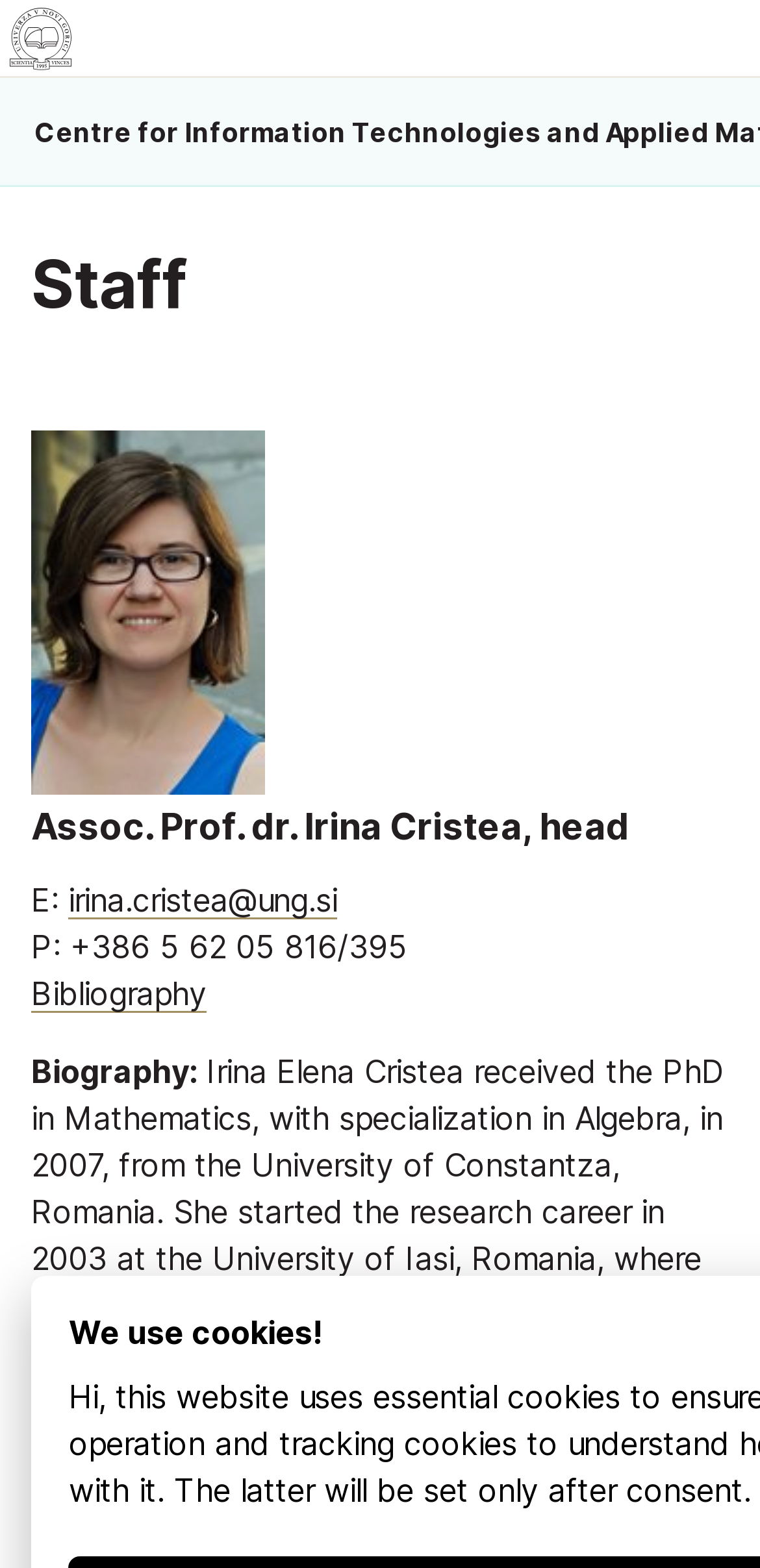What is the position of Irina Cristea?
Please answer the question with a detailed response using the information from the screenshot.

Irina Cristea's position can be found in the heading element that says 'Assoc. Prof. dr. Irina Cristea, head', which is located below her image.